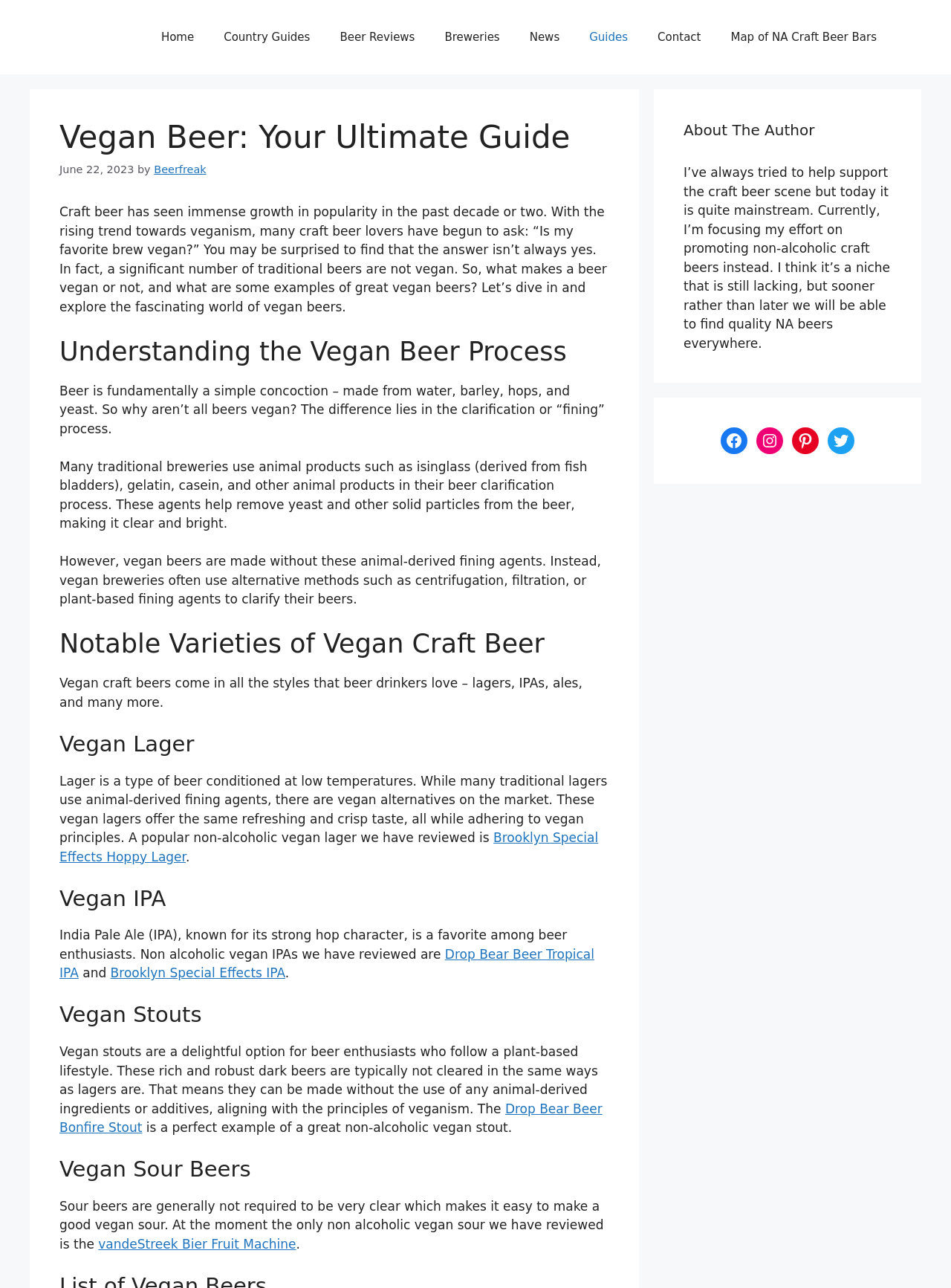Can you find and provide the main heading text of this webpage?

Vegan Beer: Your Ultimate Guide